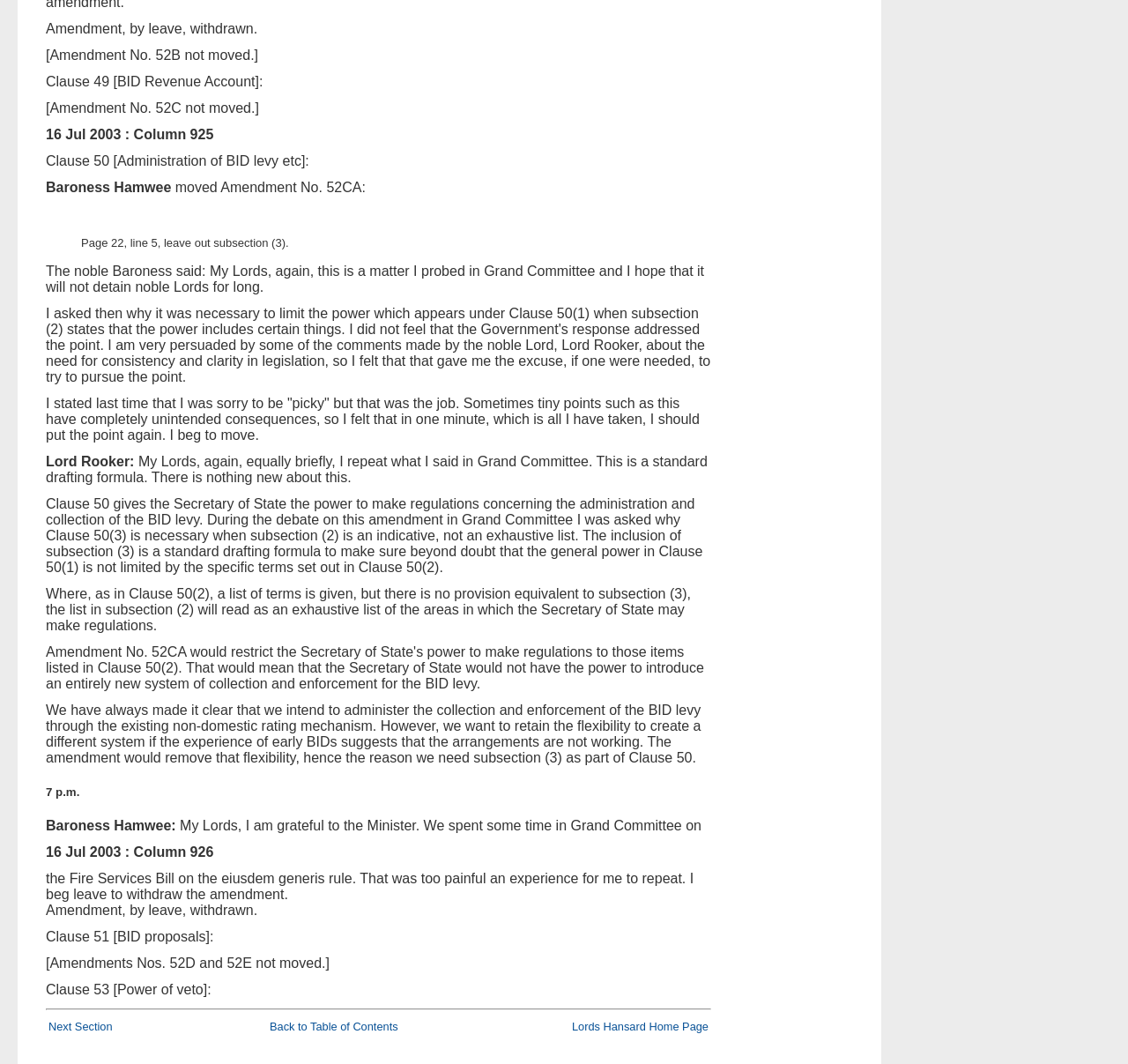Respond to the following question using a concise word or phrase: 
What is the relationship between Clause 50(2) and Clause 50(3)?

Clause 50(3) clarifies Clause 50(2)